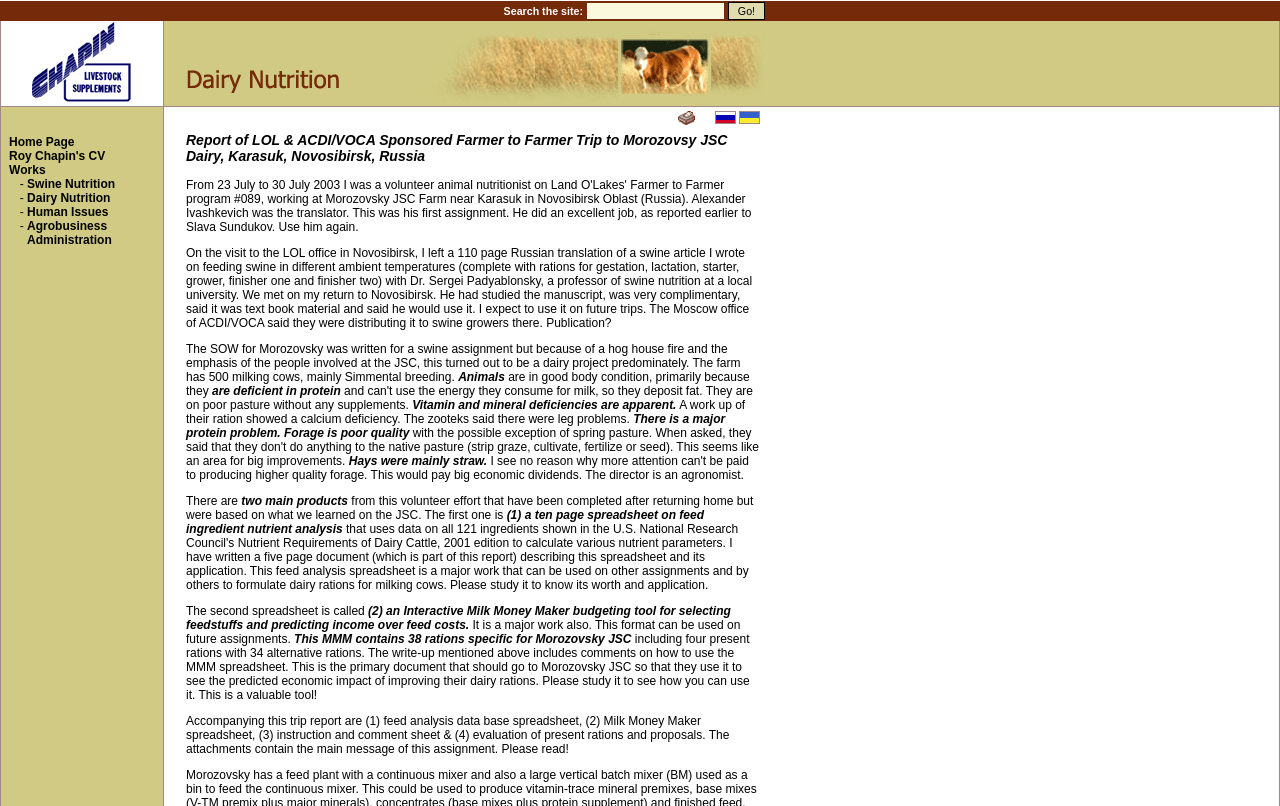Create a full and detailed caption for the entire webpage.

The webpage is about Roy Chapin Livestock Supplements, focusing on improving swine, dairy, and poultry nutrition worldwide. At the top, there is a search bar with a "Go!" button, allowing users to search the site. 

Below the search bar, there is a logo of Chapin Livestock Supplements, accompanied by a navigation menu with links to "Home Page", "Roy Chapin's CV", "Works", "Swine Nutrition", "Dairy Nutrition", "Human Issues", and "Agrobusiness Administration". 

On the right side of the navigation menu, there is an image, and below it, there is a section with links to "Printer friendly version", "Russian version", and "Ukrainian version". 

The webpage has a simple and organized layout, with a prominent logo and clear navigation options.